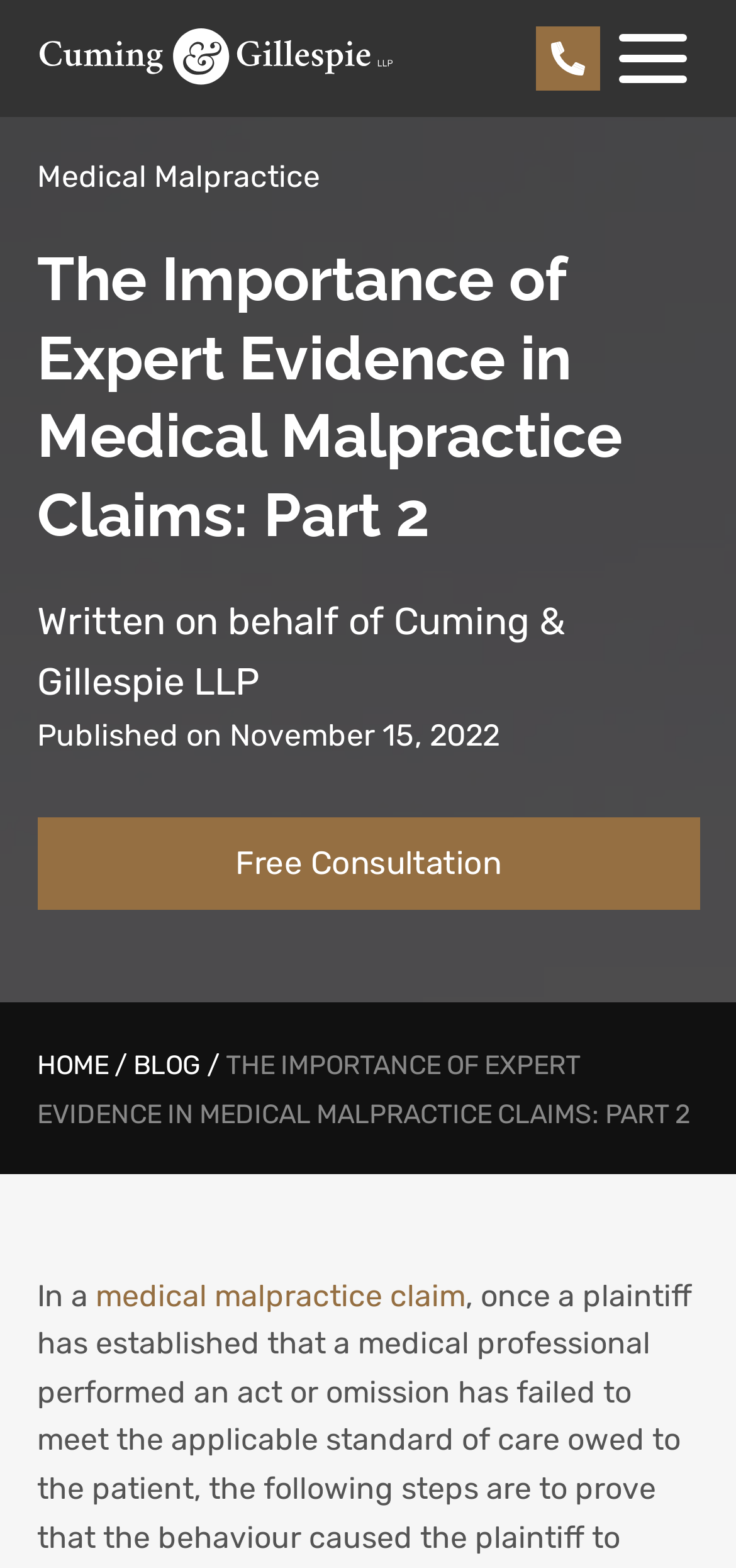Identify the main heading of the webpage and provide its text content.

The Importance of Expert Evidence in Medical Malpractice Claims: Part 2